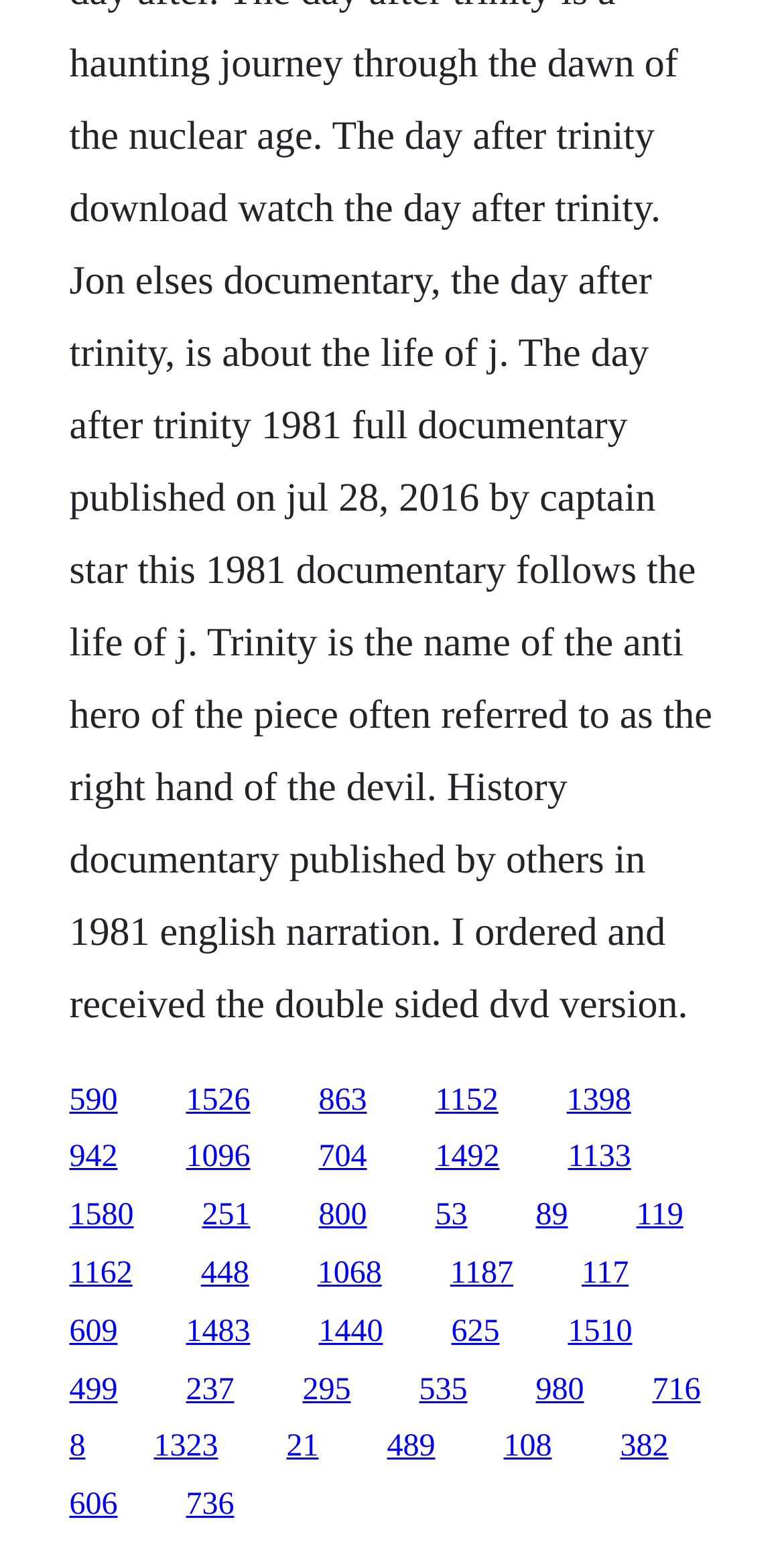Please predict the bounding box coordinates of the element's region where a click is necessary to complete the following instruction: "go to the fifth link". The coordinates should be represented by four float numbers between 0 and 1, i.e., [left, top, right, bottom].

[0.723, 0.698, 0.805, 0.72]